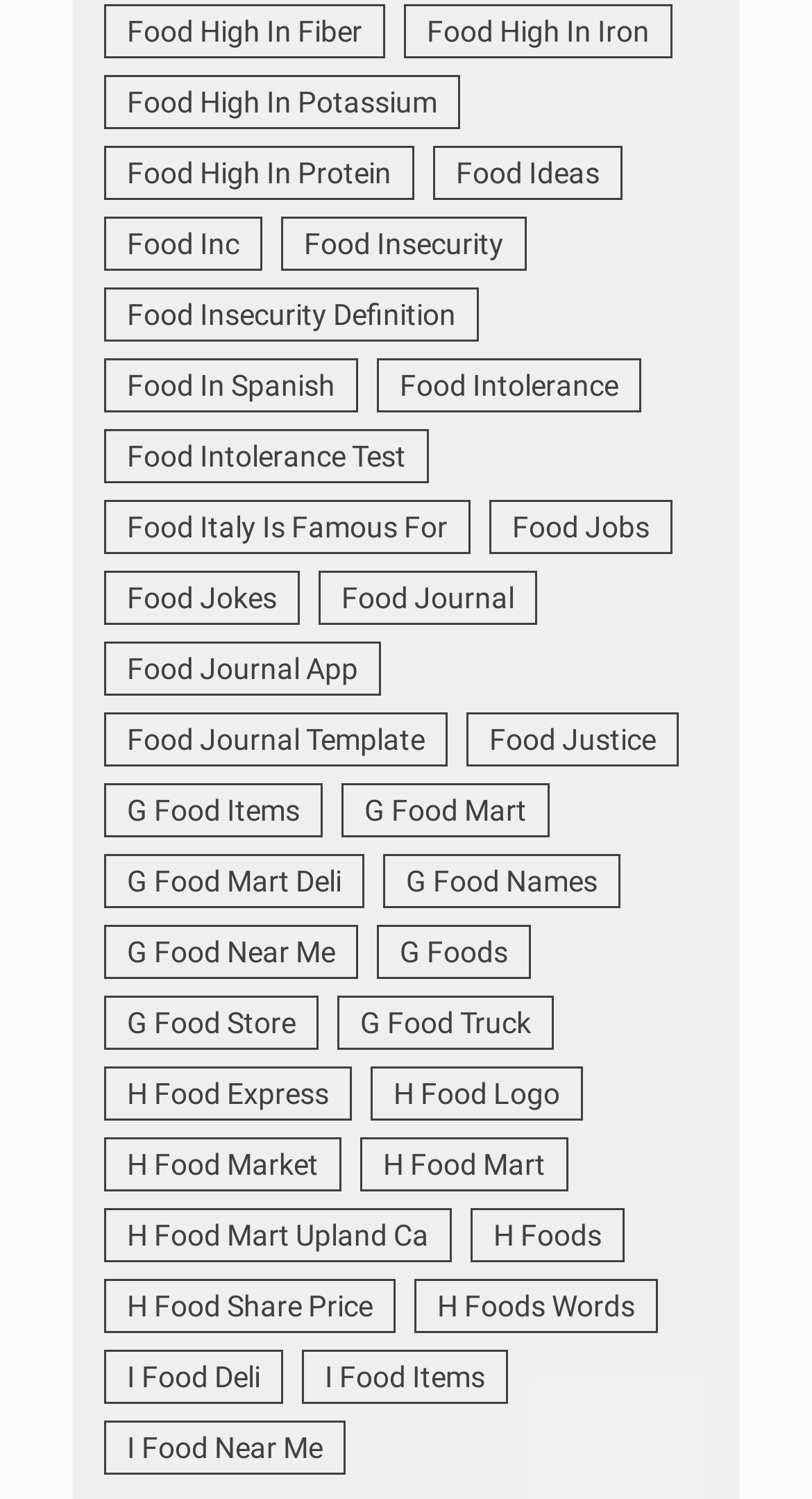Find the bounding box coordinates for the area that must be clicked to perform this action: "Explore Food In Spanish".

[0.128, 0.24, 0.441, 0.276]